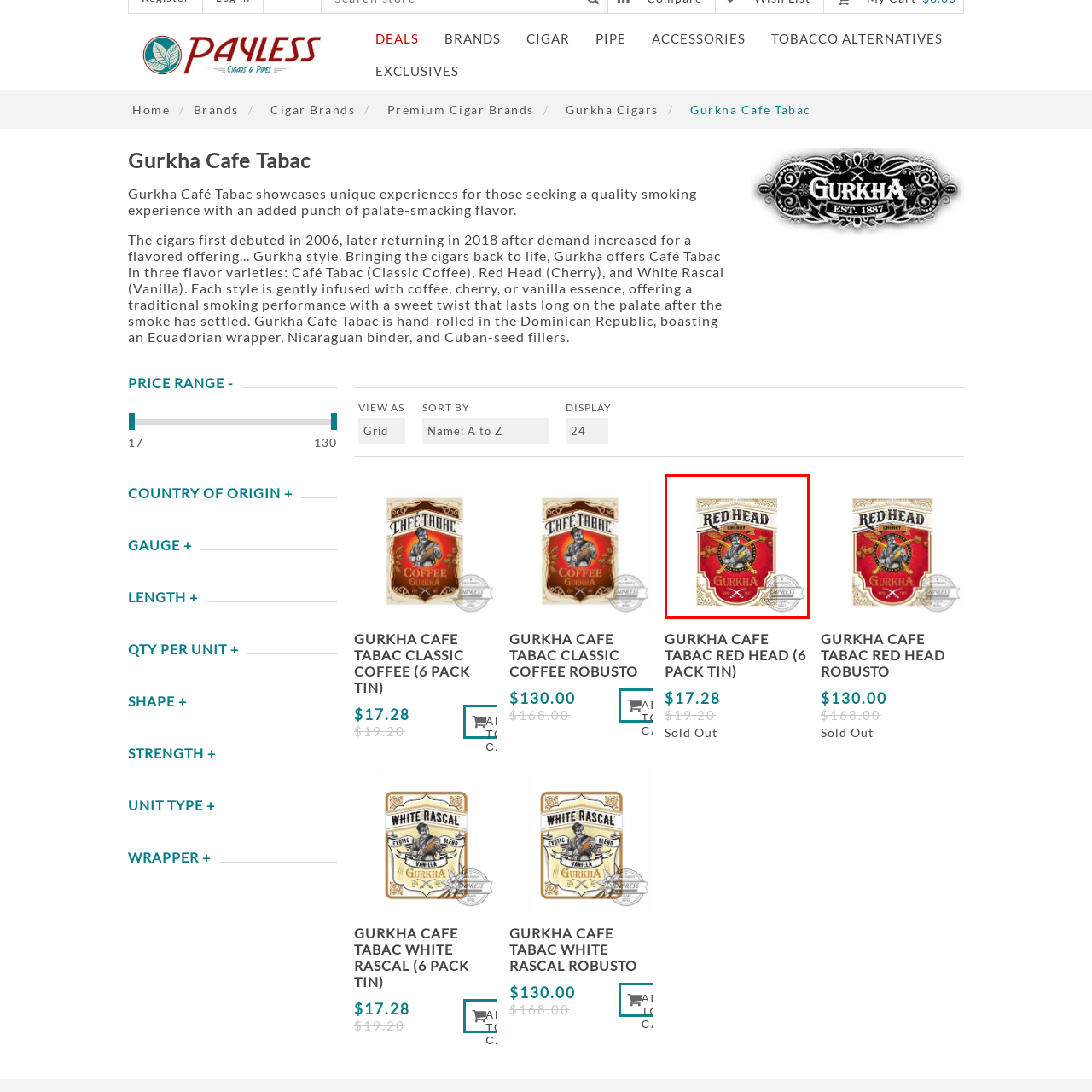Describe in detail the visual elements within the red-lined box.

The image features the packaging for Gurkha's "Red Head" cigars, specifically infused with cherry flavor. The vibrant red background is accented with intricate designs and the title "RED HEAD" prominently displayed at the top in bold lettering. Central to the design is a graphic of a warrior holding crossed swords, symbolizing strength and tradition. Below the warrior, the word "GURKHA" is featured, emphasizing brand recognition. This cigar is part of Gurkha’s unique offerings, aimed at those seeking a flavorful smoking experience. The packaging reflects the rich heritage and craftsmanship that Gurkha cigars are known for, appealing to both seasoned aficionados and new cigar enthusiasts.